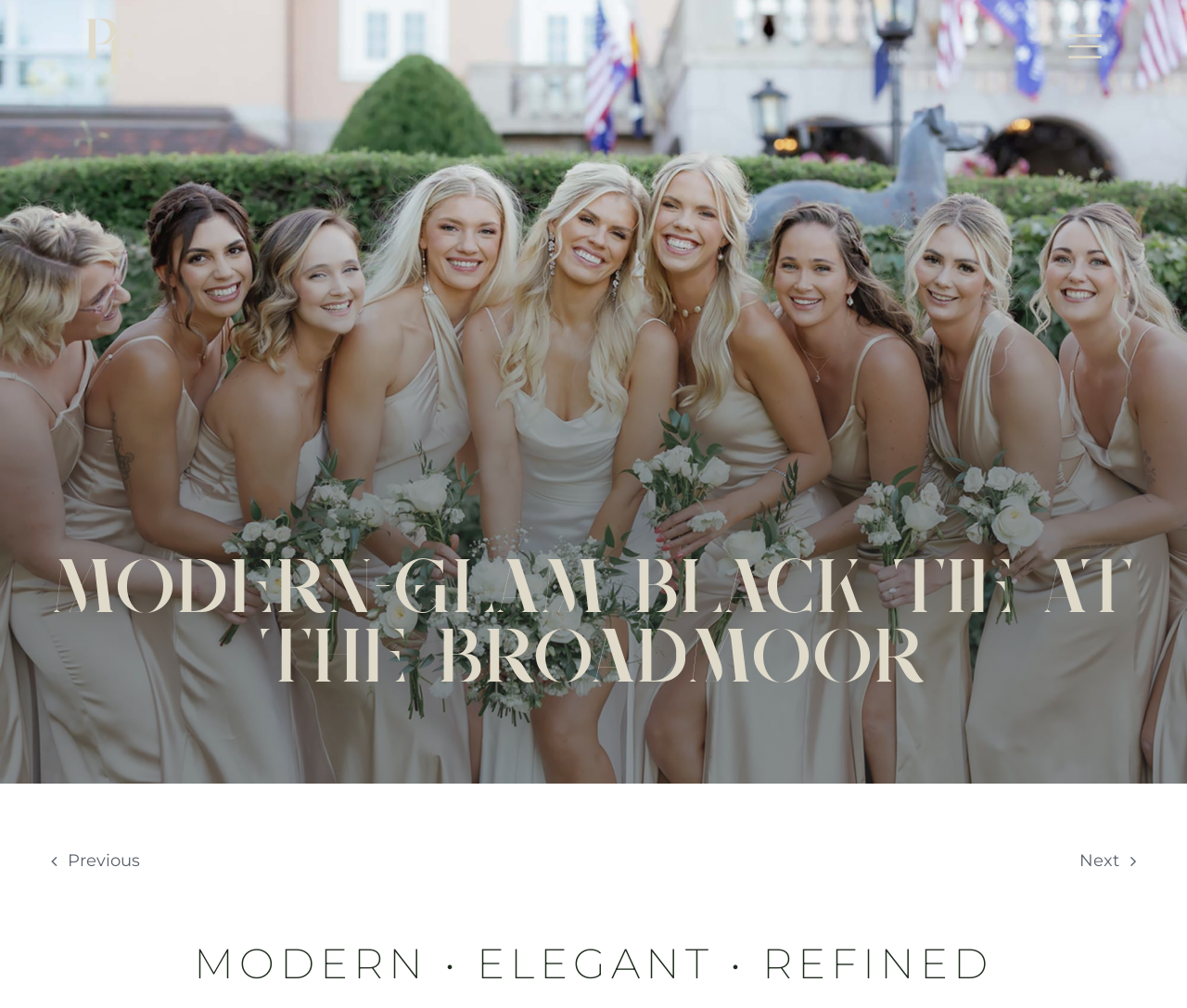What is the tone of the color palette mentioned on the webpage?
Answer the question with as much detail as you can, using the image as a reference.

I analyzed the meta description and found that it mentions a classic, yet modern color palette of white, greens, and tones of champagne, which indicates that the tone of the color palette is champagne.